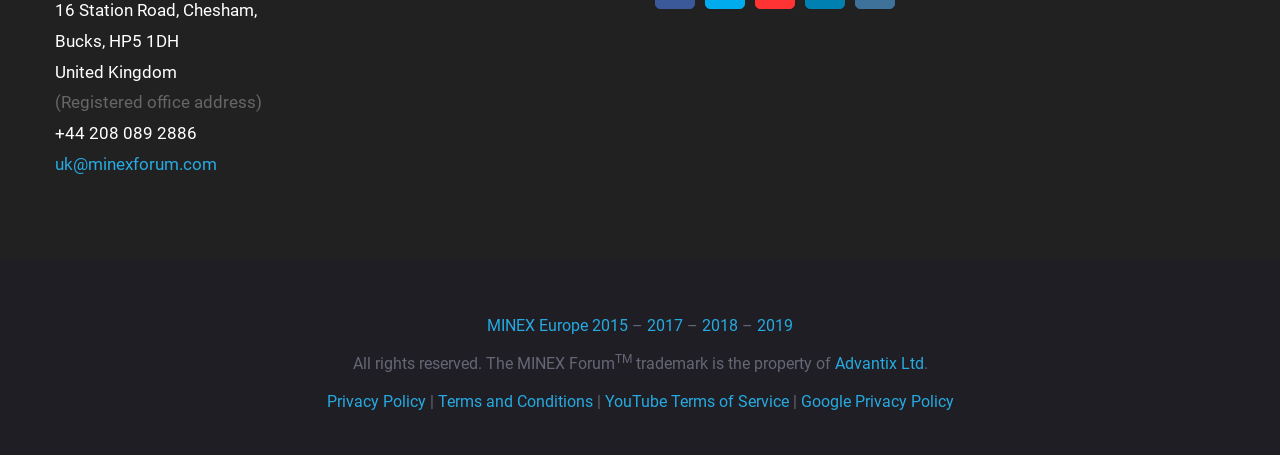What years are listed as MINEX Europe events?
Provide an in-depth answer to the question, covering all aspects.

I found the years by looking at the middle section of the webpage, where it lists the MINEX Europe events. The years are listed as links, with '2015' being the first one, followed by '2017', '2018', and '2019'.